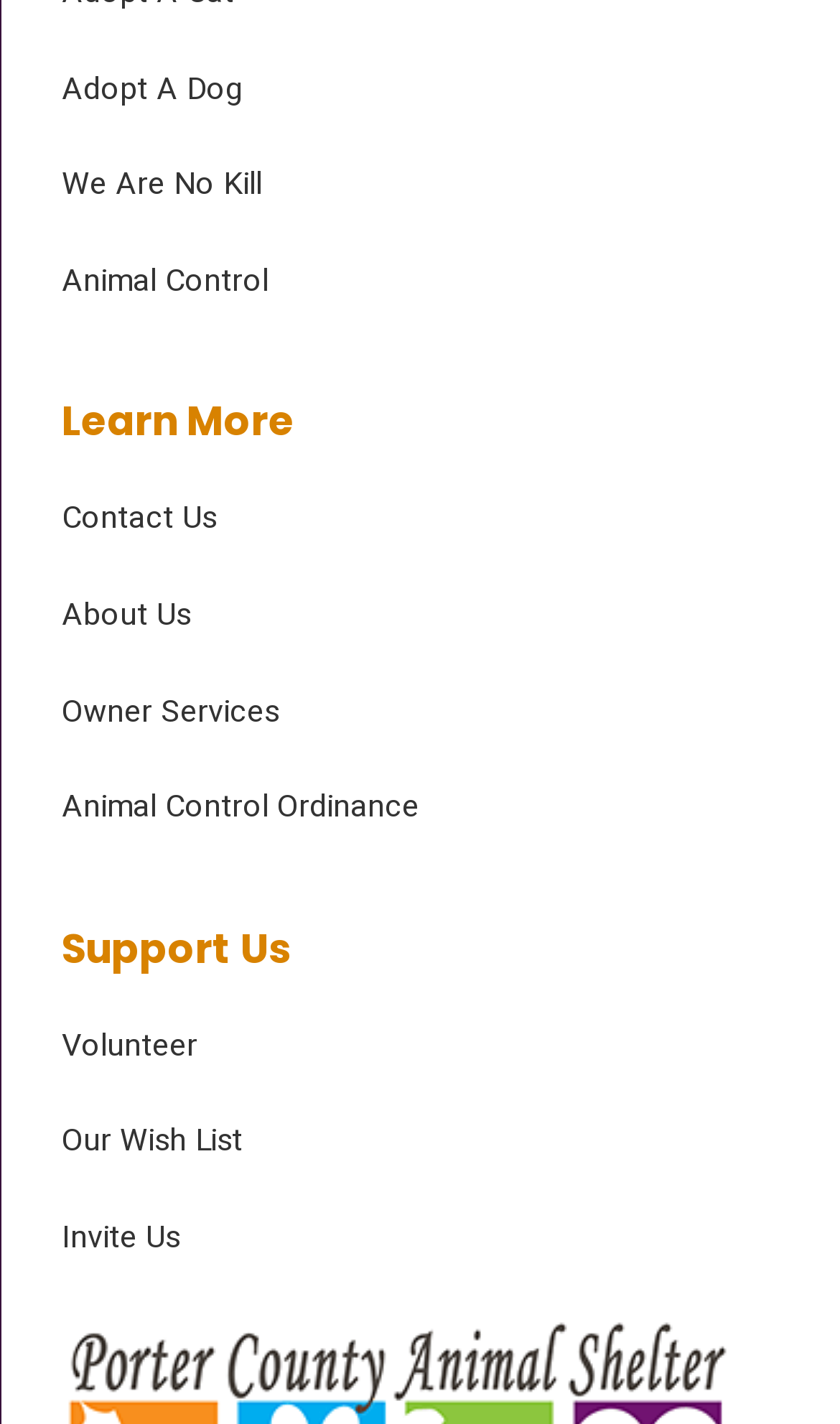Please identify the bounding box coordinates of the clickable area that will allow you to execute the instruction: "Volunteer for the organization".

[0.074, 0.718, 0.235, 0.75]